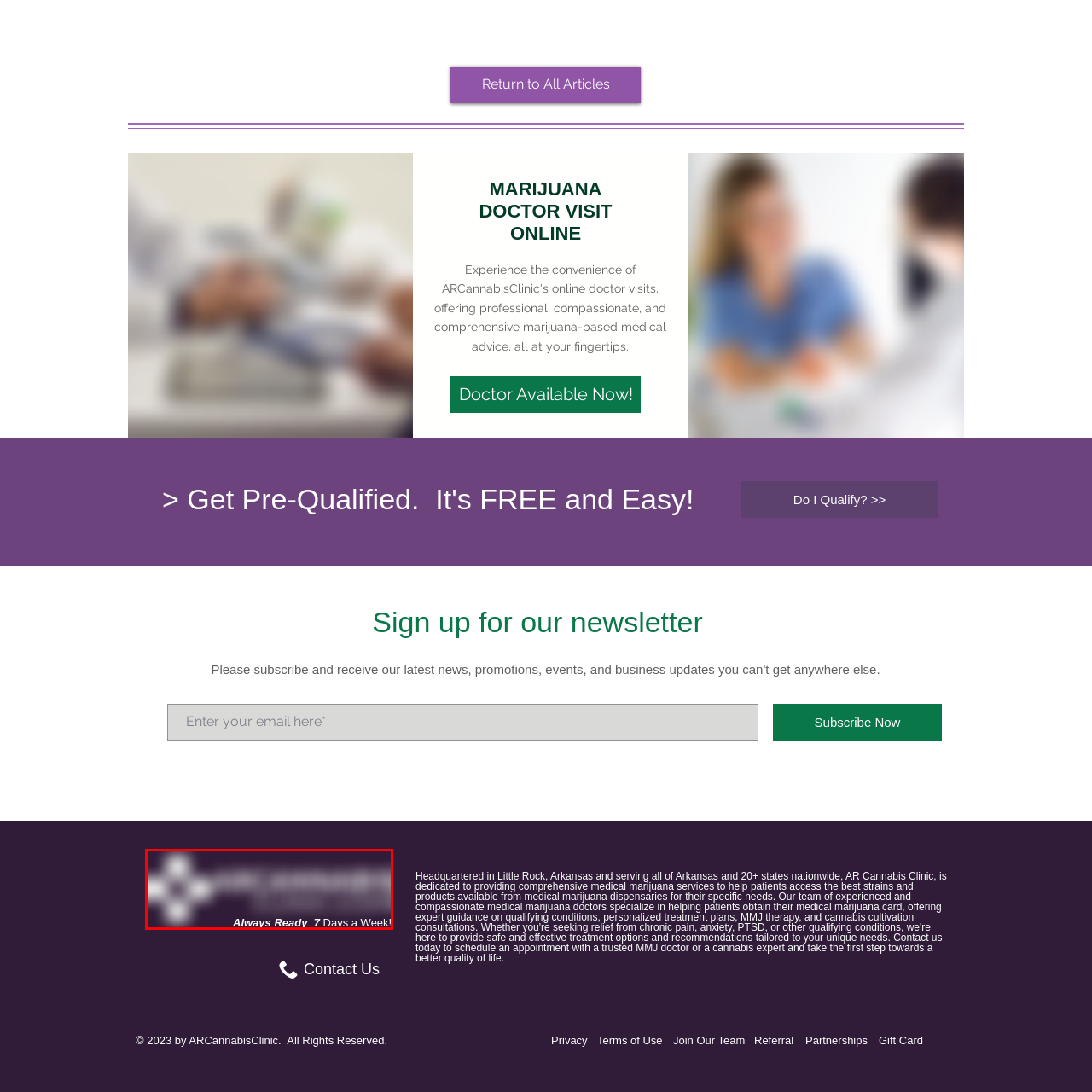Pay special attention to the segment of the image inside the red box and offer a detailed answer to the question that follows, based on what you see: What is the tone conveyed by the design?

The design conveys a sense of reliability and accessibility, suggesting that patients can reach out for support and services related to medical marijuana whenever they need assistance, which aligns with the overall mission of providing comprehensive medical care.